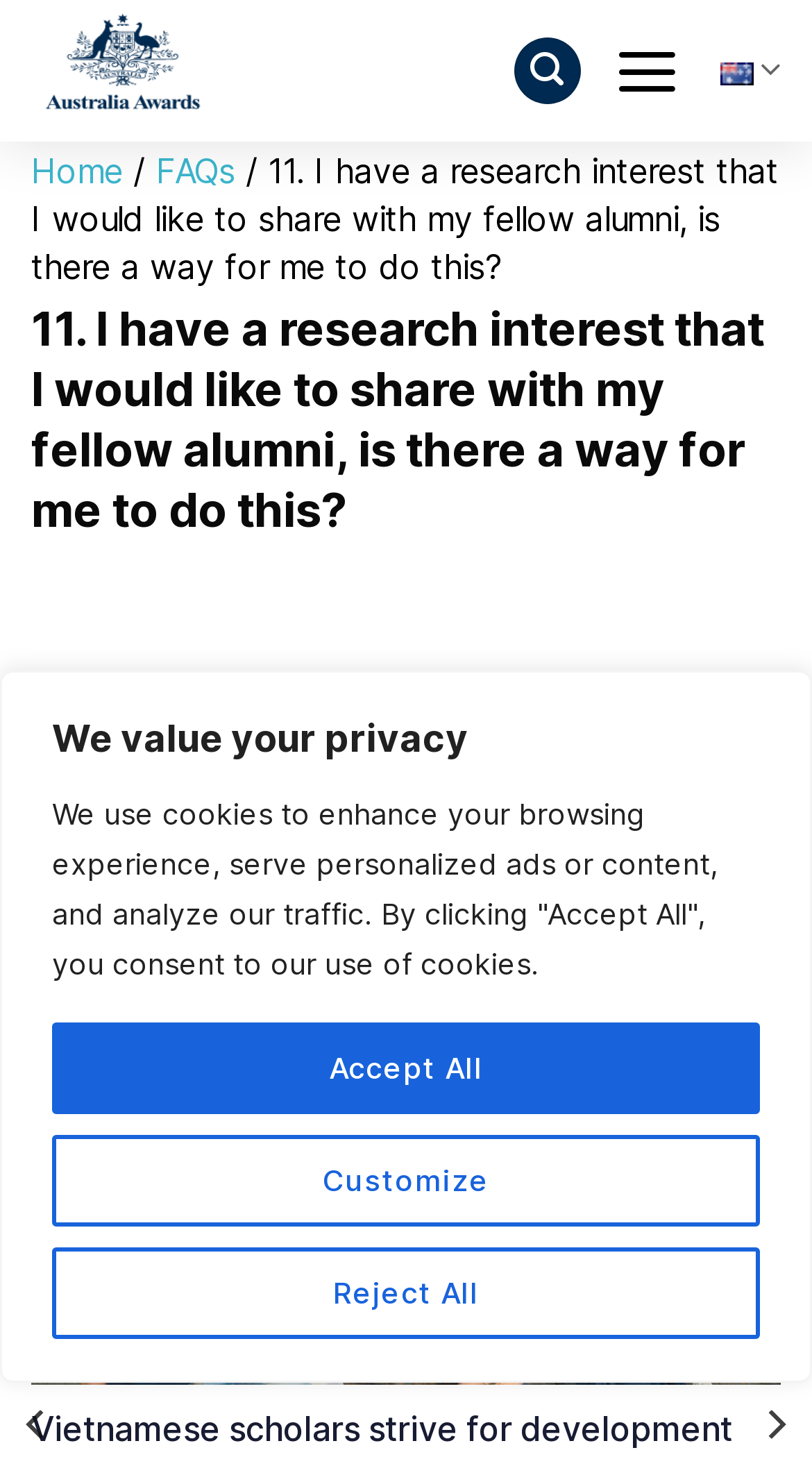Identify the bounding box coordinates for the UI element described as follows: title="Australia Awards Vietnam - Home". Use the format (top-left x, top-left y, bottom-right x, bottom-right y) and ensure all values are floating point numbers between 0 and 1.

[0.038, 0.002, 0.403, 0.088]